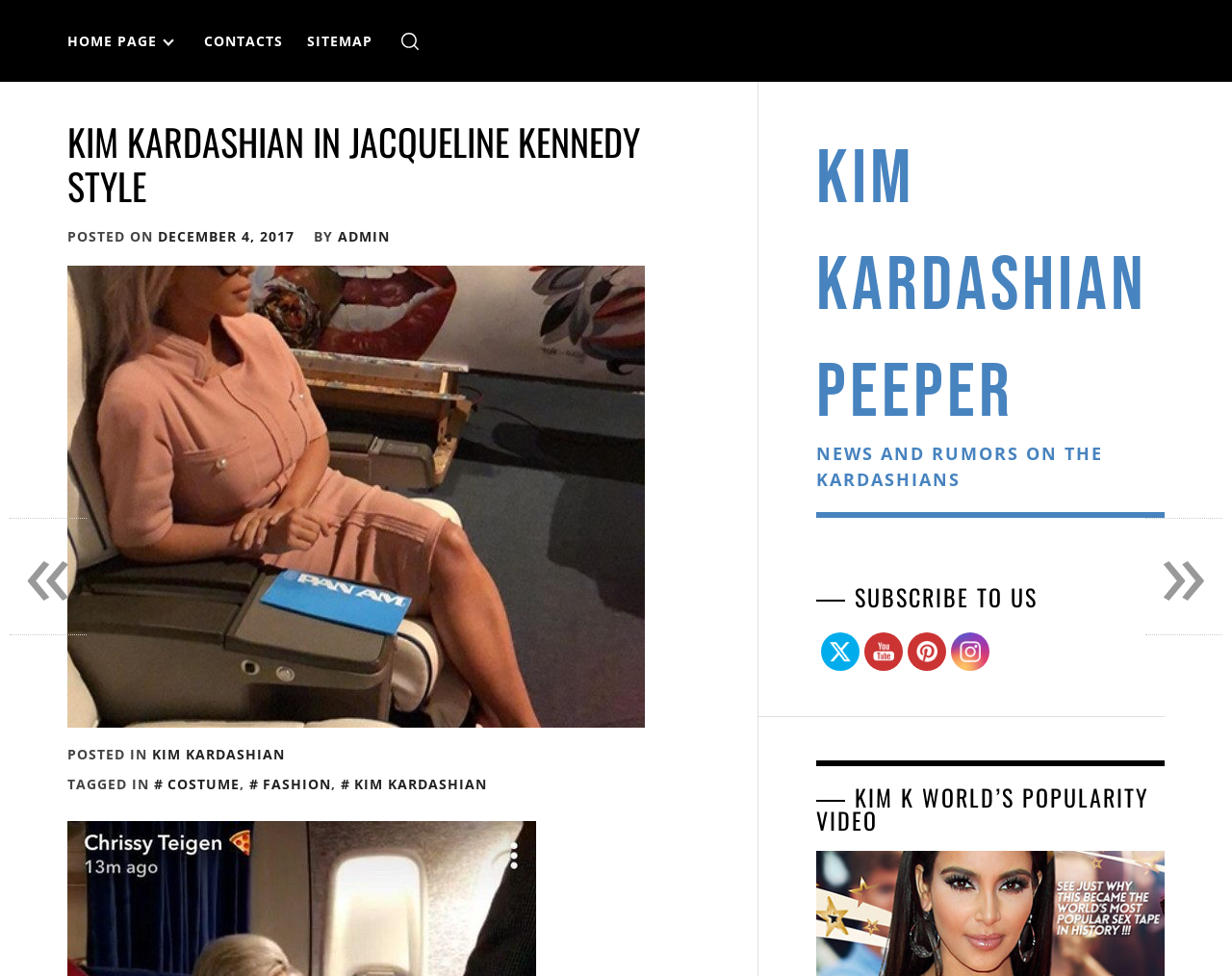Provide a brief response to the question below using one word or phrase:
What is the date of the post?

DECEMBER 4, 2017